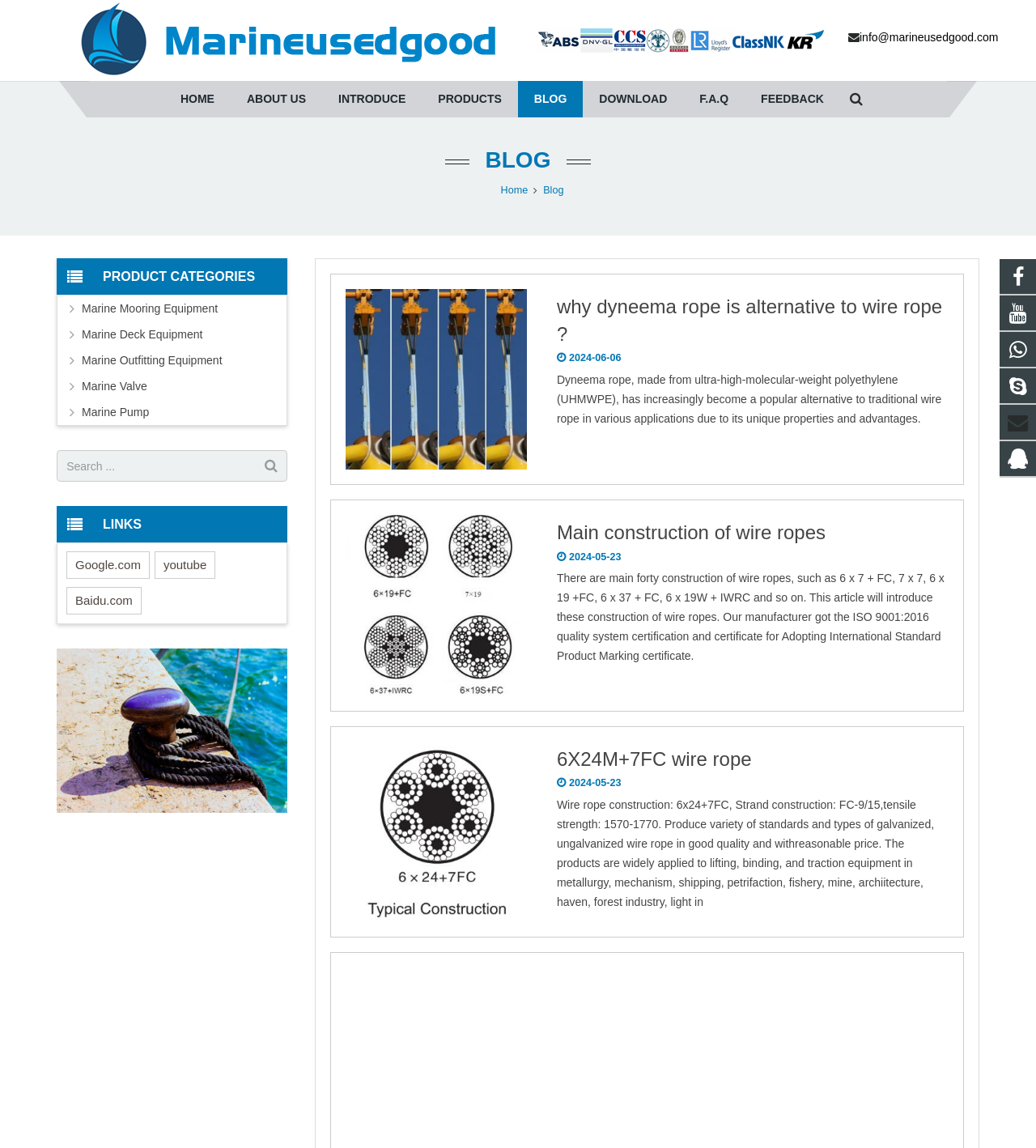Identify the bounding box coordinates of the clickable region required to complete the instruction: "Contact the company via email". The coordinates should be given as four float numbers within the range of 0 and 1, i.e., [left, top, right, bottom].

[0.83, 0.026, 0.964, 0.038]